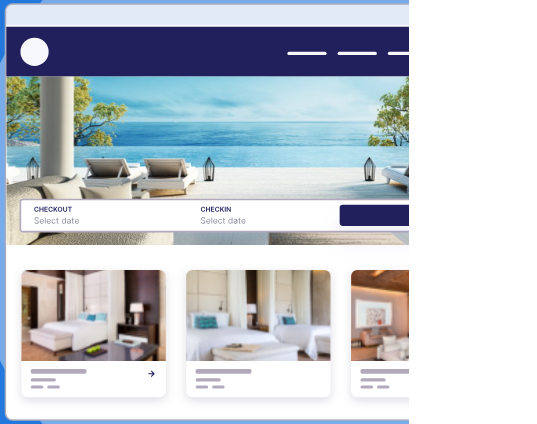Answer the question using only one word or a concise phrase: What is the purpose of the thumbnail images of hotel rooms?

To invite users to click for more details